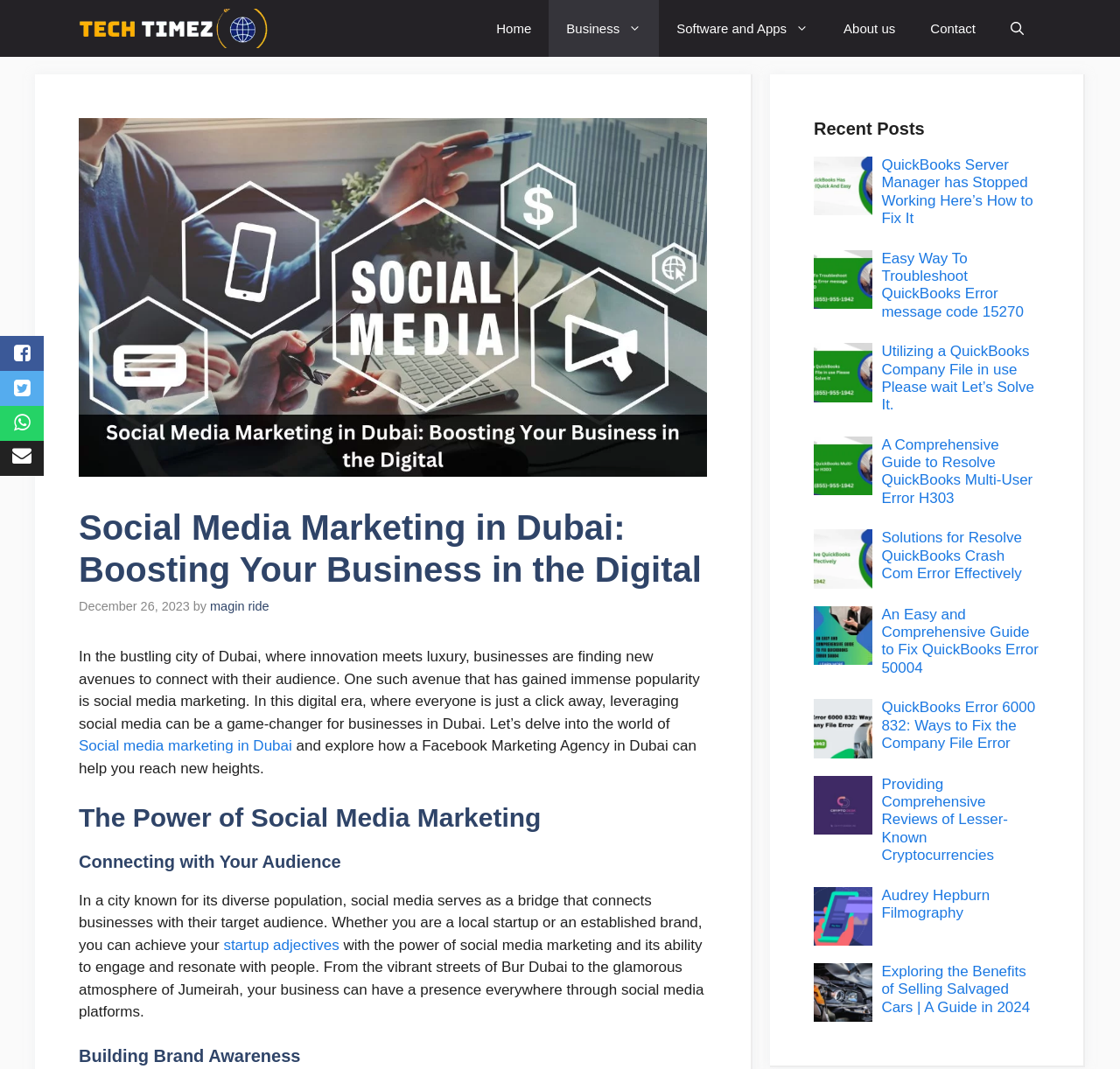Find the bounding box coordinates of the area to click in order to follow the instruction: "Click on the 'Home' link".

[0.428, 0.0, 0.49, 0.053]